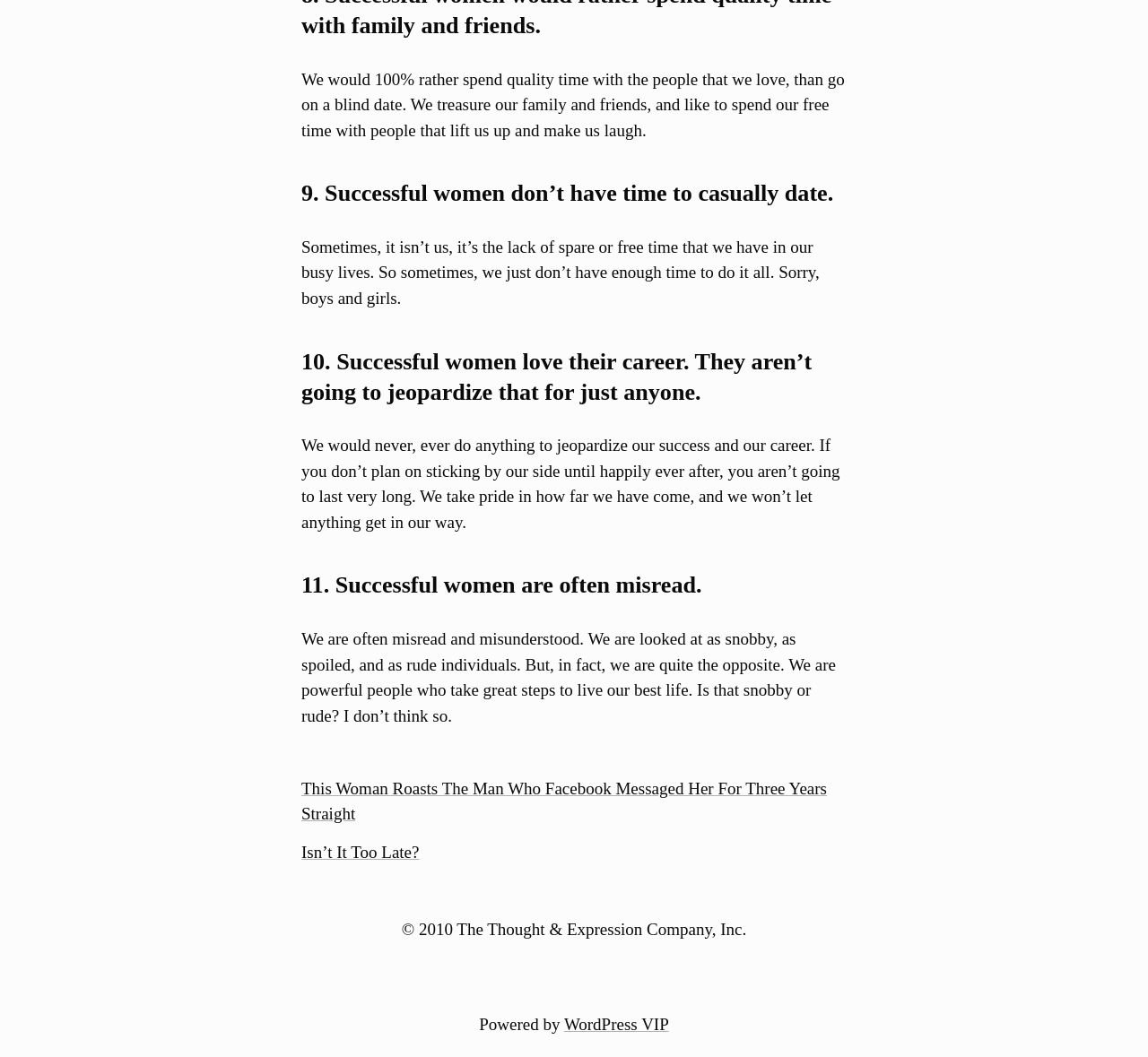What is the copyright information?
Answer the question with a single word or phrase derived from the image.

2010 The Thought & Expression Company, Inc.